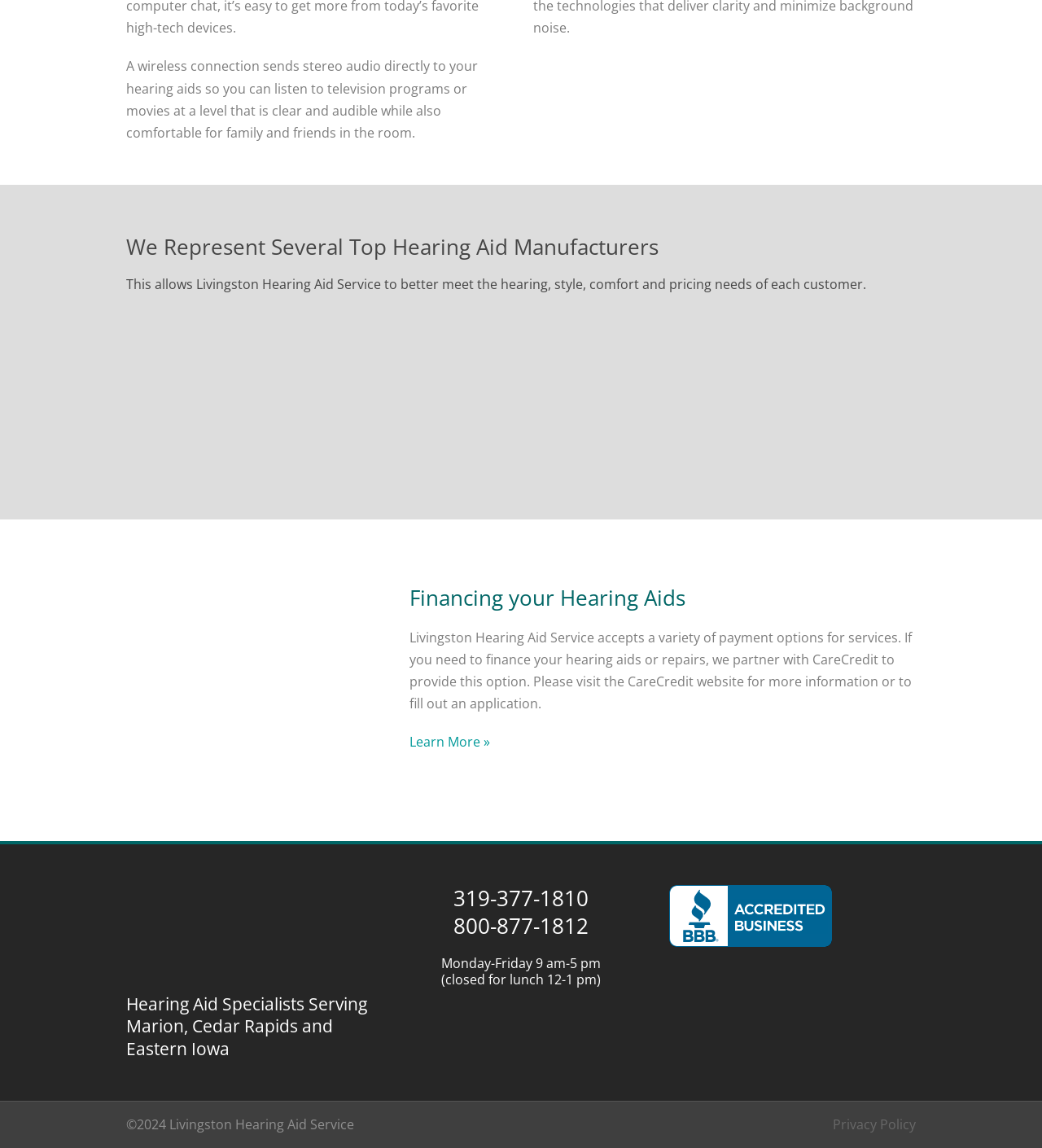Identify the bounding box for the described UI element. Provide the coordinates in (top-left x, top-left y, bottom-right x, bottom-right y) format with values ranging from 0 to 1: Privacy Policy

[0.799, 0.972, 0.879, 0.987]